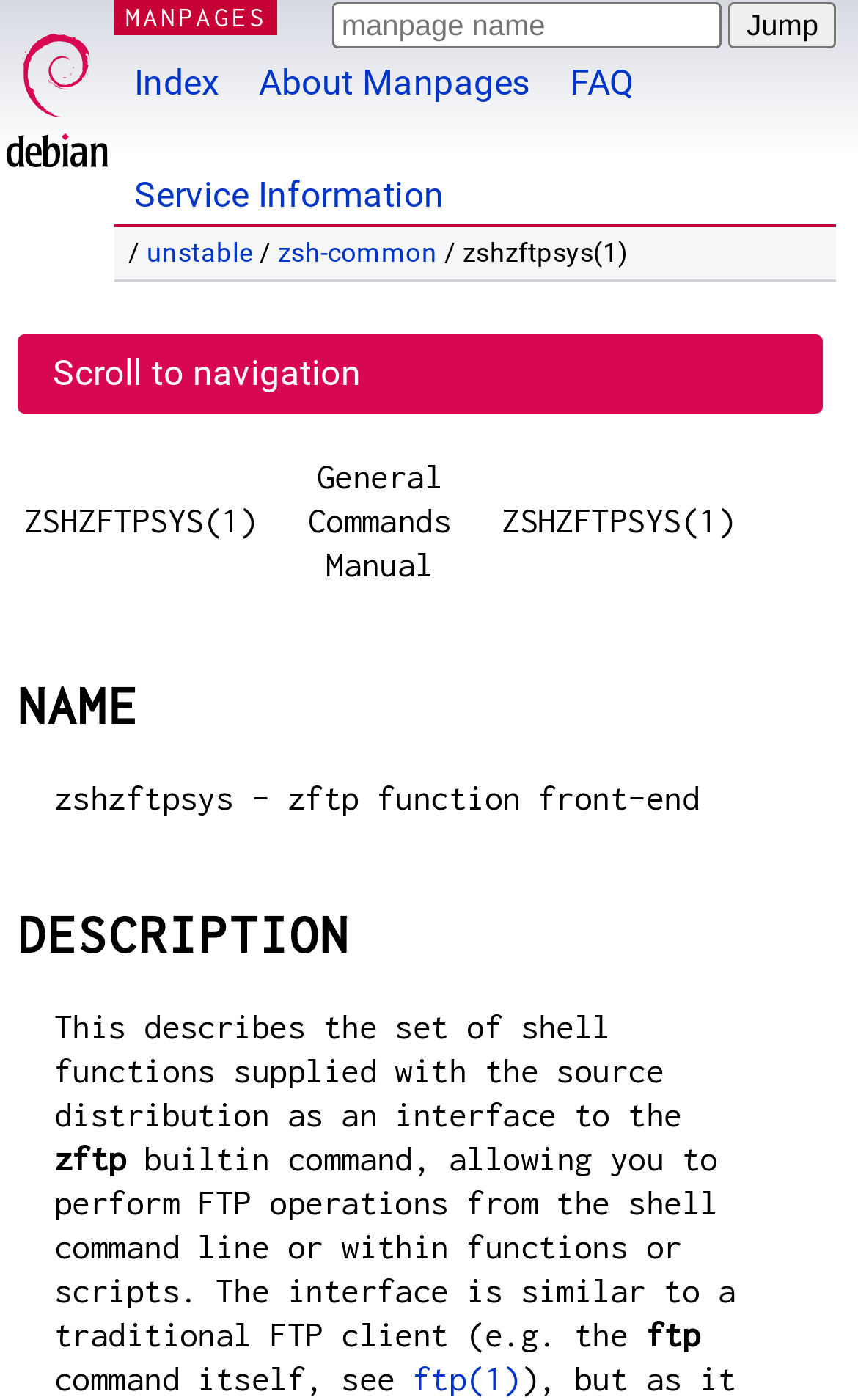What is the name of the manpage?
Look at the image and respond with a one-word or short phrase answer.

zshzftpsys